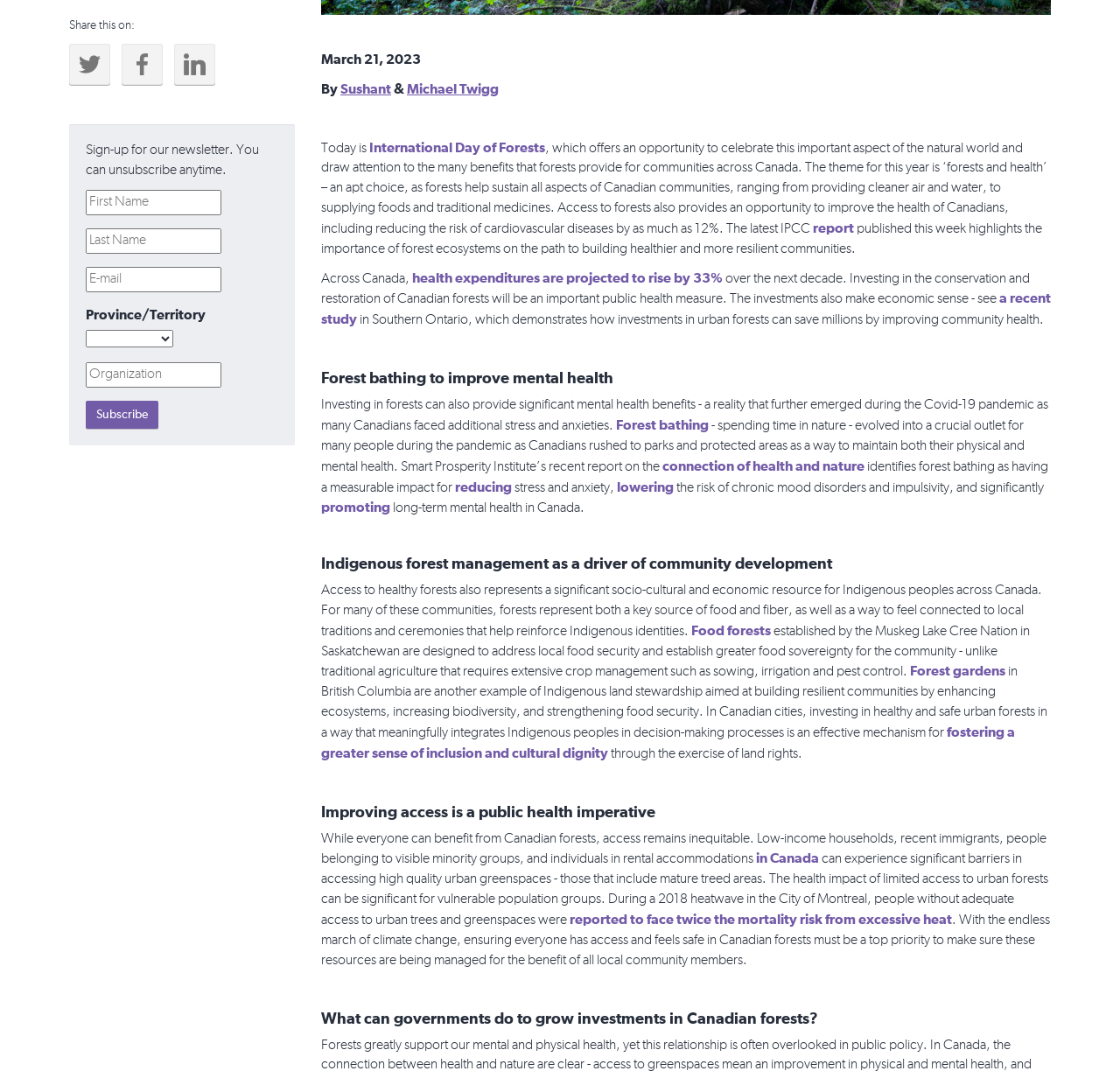Locate the bounding box of the user interface element based on this description: "name="ORG" placeholder="Organization"".

[0.077, 0.338, 0.198, 0.362]